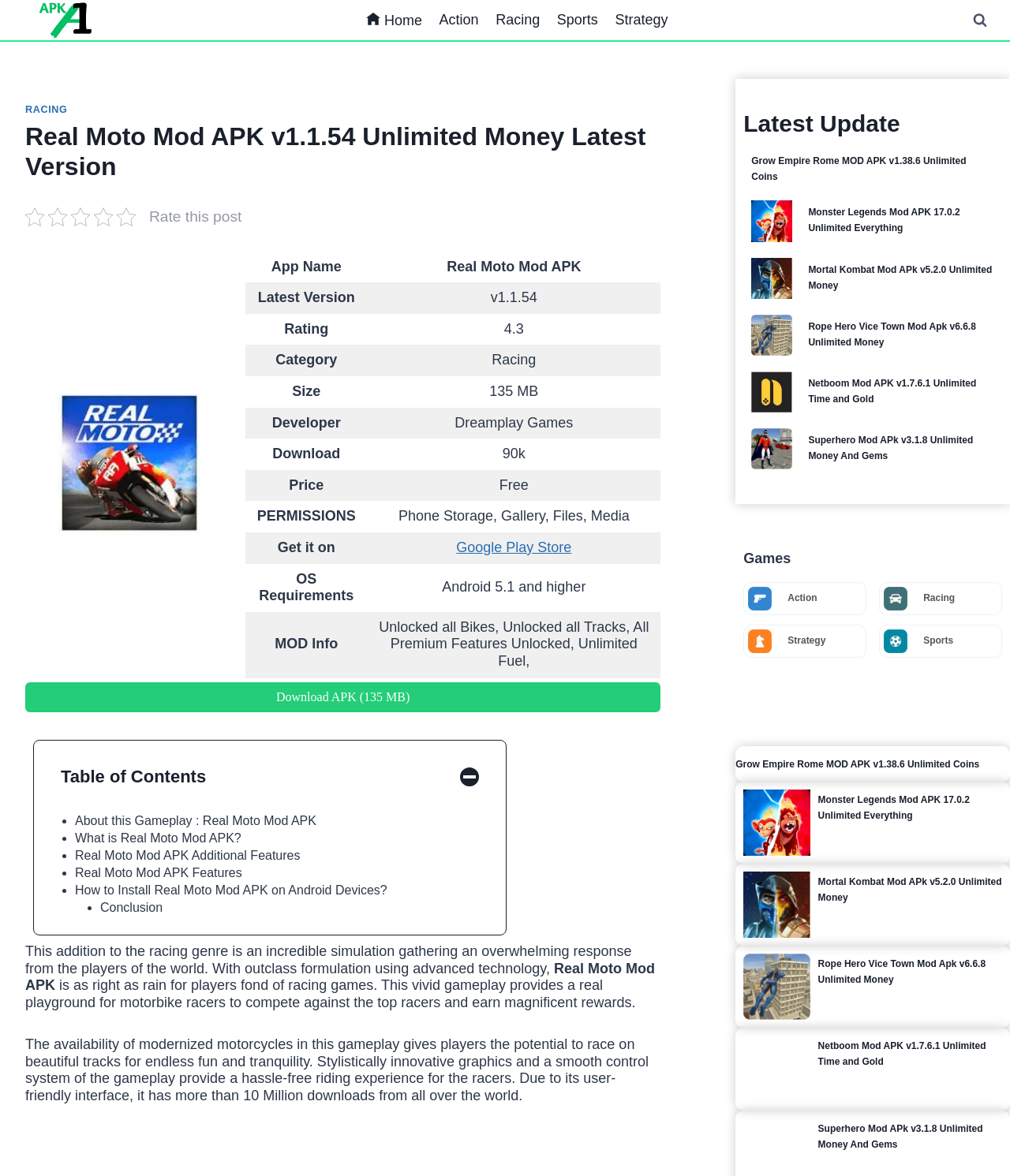Offer an in-depth caption of the entire webpage.

This webpage is about Real Moto Mod APK, a racing game. At the top, there is a navigation bar with links to "Home", "Action", "Racing", "Sports", and "Strategy". On the top right, there is a button to view a search form. Below the navigation bar, there is a heading that displays the title of the webpage, "Real Moto Mod APK v1.1.54 Unlimited Money Latest Version". 

To the right of the heading, there is an image of the game's logo. Below the heading, there is a table that displays information about the game, including its name, latest version, rating, category, size, developer, and download count. 

On the left side of the page, there is a section with a heading "Rate this post" and a figure with an image of the game. Below this section, there is a link to download the APK file of the game. 

Further down the page, there is a section with a table of contents that lists various topics related to the game, including its gameplay, features, and installation instructions. Each topic is a link that can be clicked to jump to the corresponding section on the page. 

The main content of the page is divided into several sections, each describing a different aspect of the game. The text is accompanied by images and links to other related pages. At the bottom of the page, there is a section with a heading "Latest Update" that appears to be a link to another page about a different game, Grow Empire Rome MOD APK.